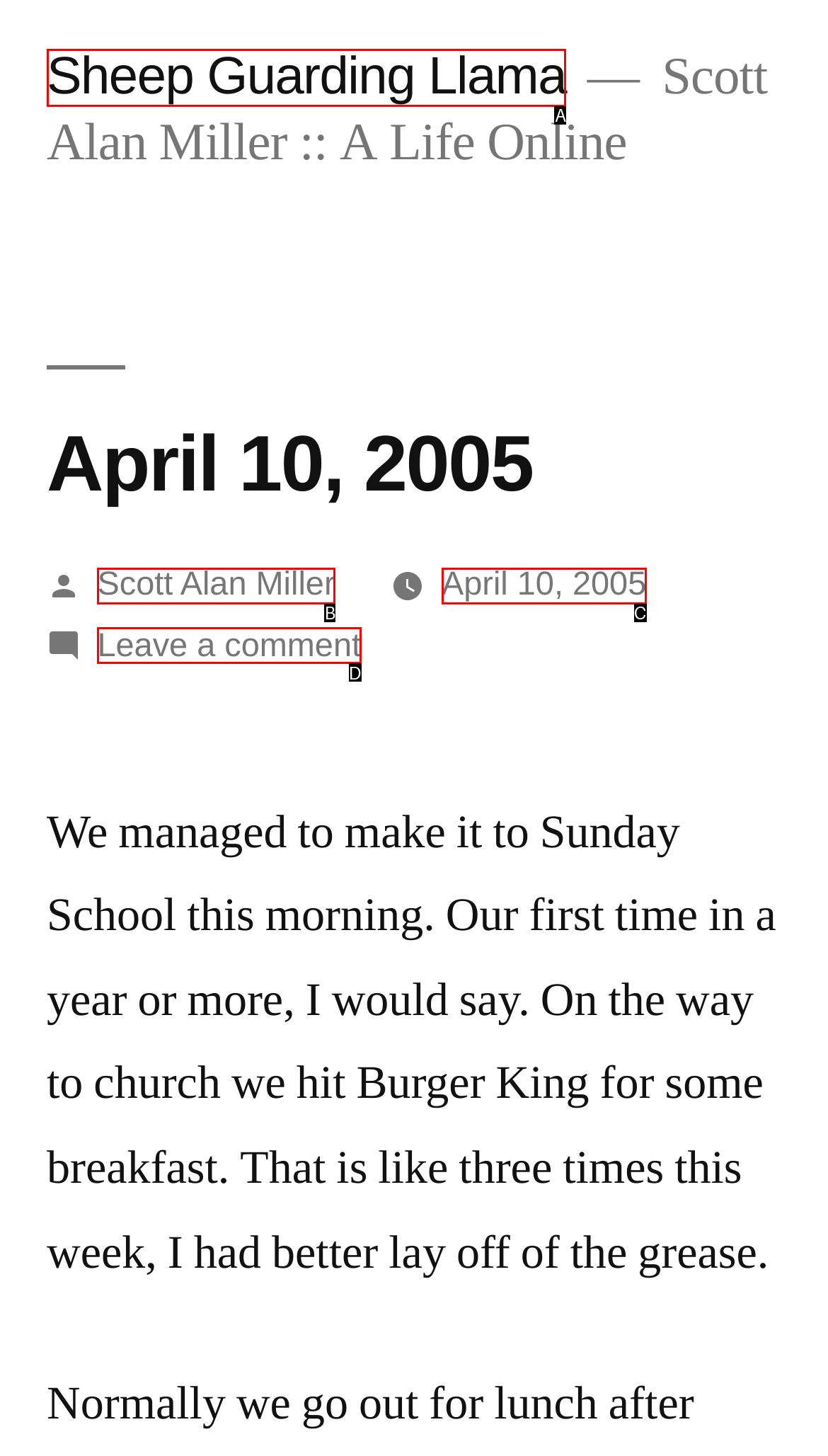Select the option that corresponds to the description: April 10, 2005
Respond with the letter of the matching choice from the options provided.

C